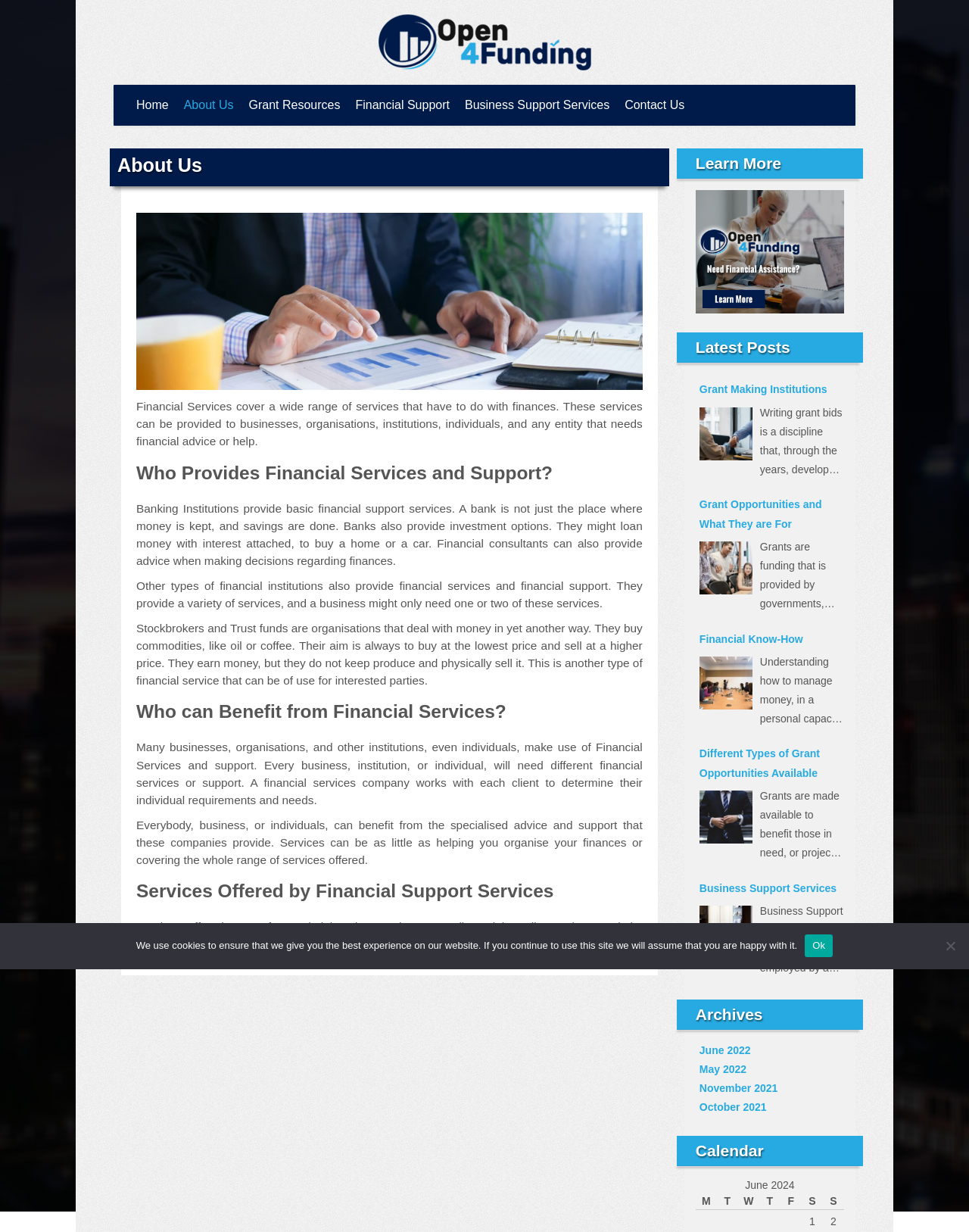What type of institutions provide basic financial support services?
Look at the screenshot and respond with a single word or phrase.

Banking Institutions